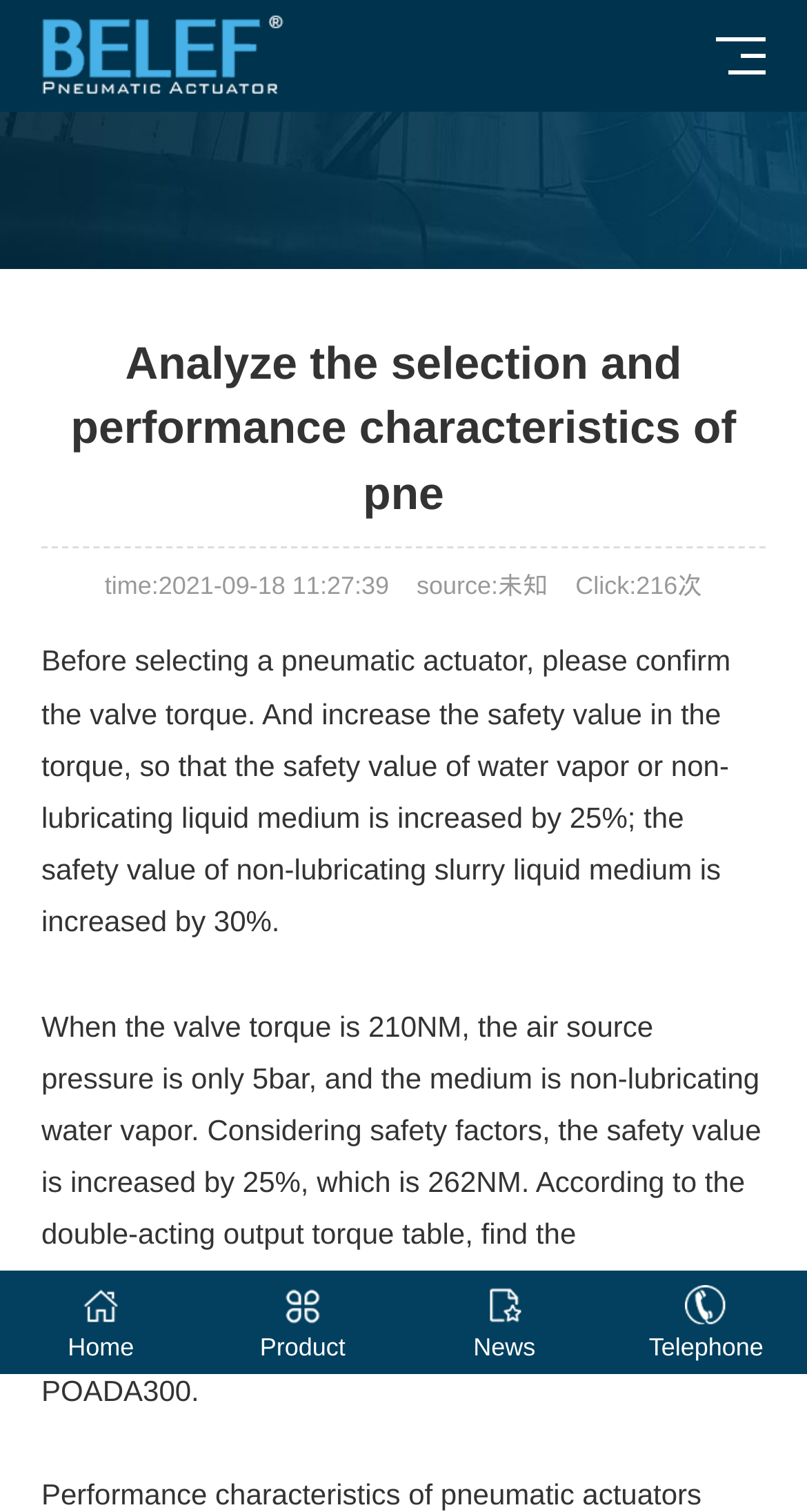Identify and provide the text of the main header on the webpage.

Analyze the selection and performance characteristics of pne